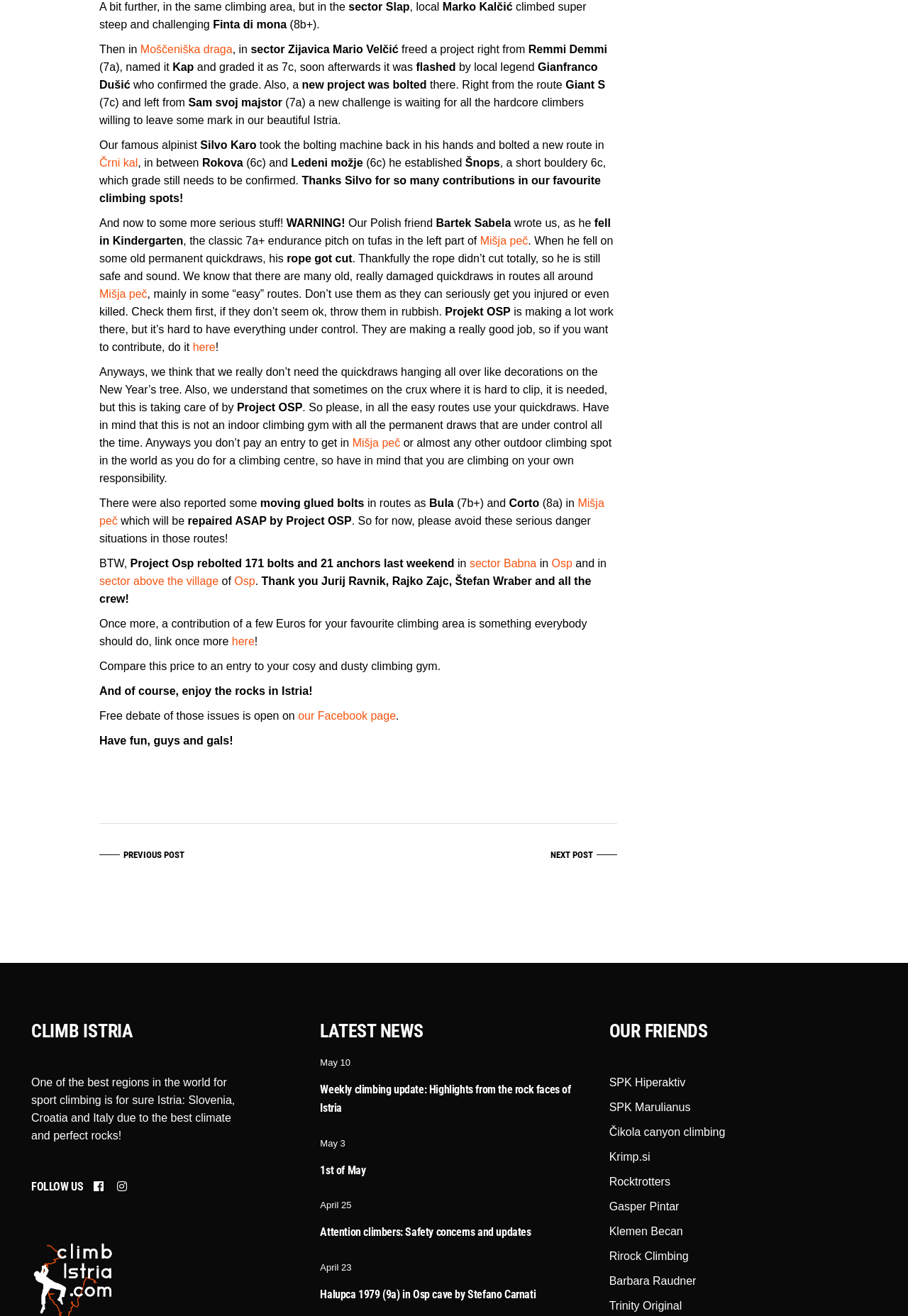Provide a short, one-word or phrase answer to the question below:
How many bolts and anchors did Project OSP rebolt last weekend?

171 bolts and 21 anchors